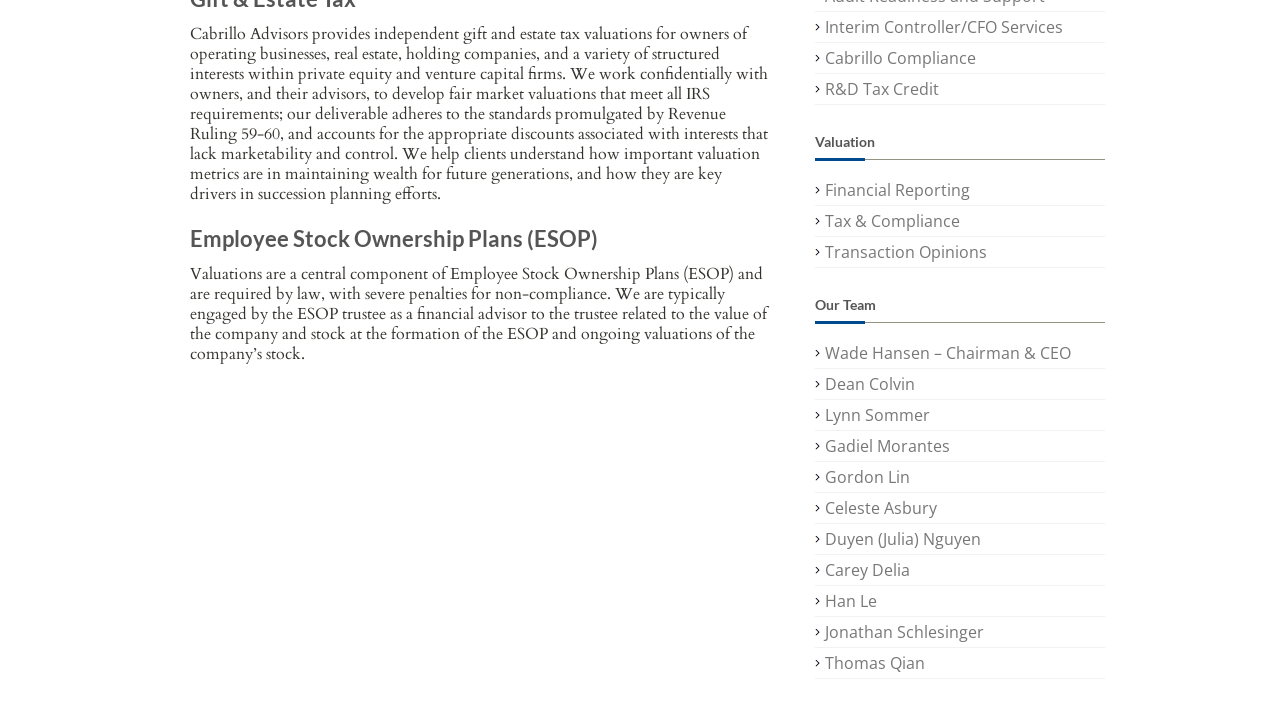Determine the bounding box of the UI component based on this description: "Dean Colvin". The bounding box coordinates should be four float values between 0 and 1, i.e., [left, top, right, bottom].

[0.645, 0.527, 0.715, 0.558]